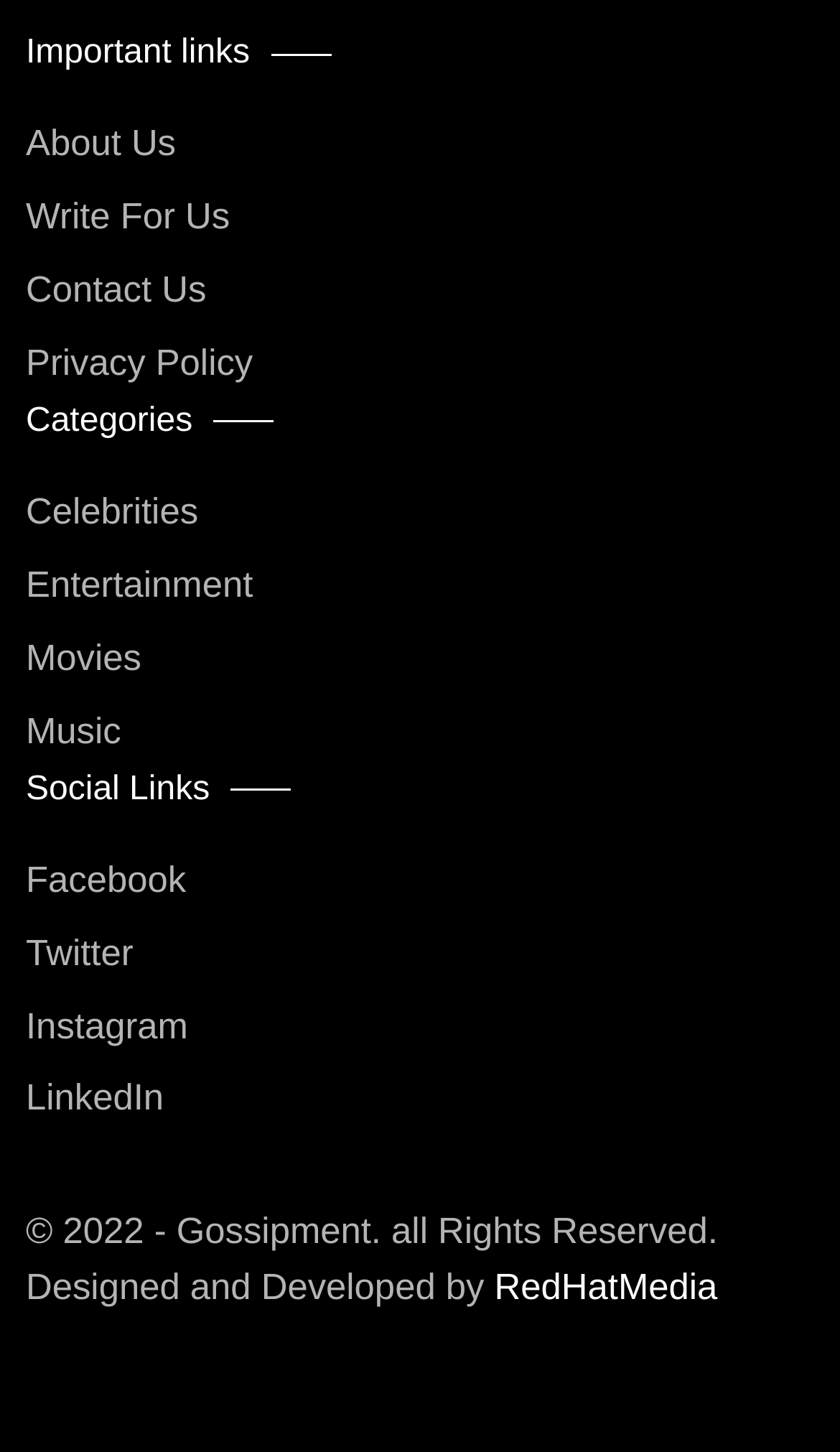Identify the bounding box coordinates of the specific part of the webpage to click to complete this instruction: "Visit RedHatMedia website".

[0.576, 0.872, 0.854, 0.9]